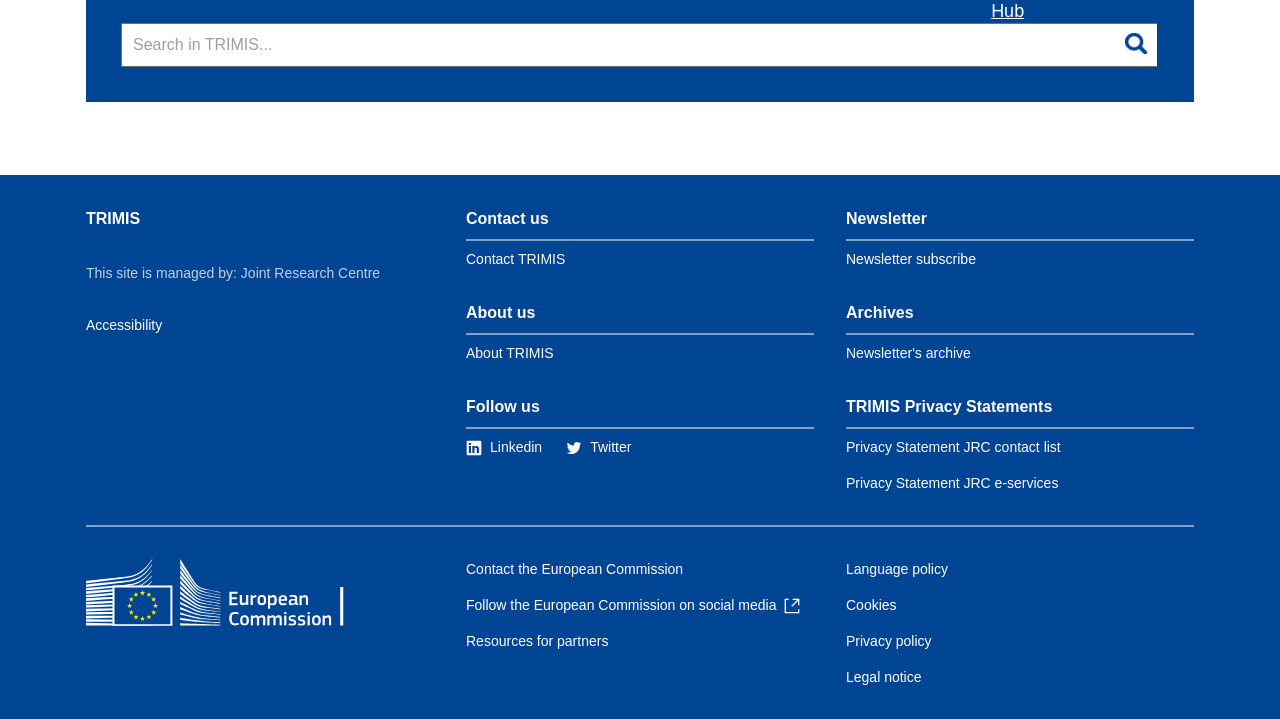Pinpoint the bounding box coordinates of the element to be clicked to execute the instruction: "Visit the TRIMIS homepage".

[0.067, 0.293, 0.11, 0.316]